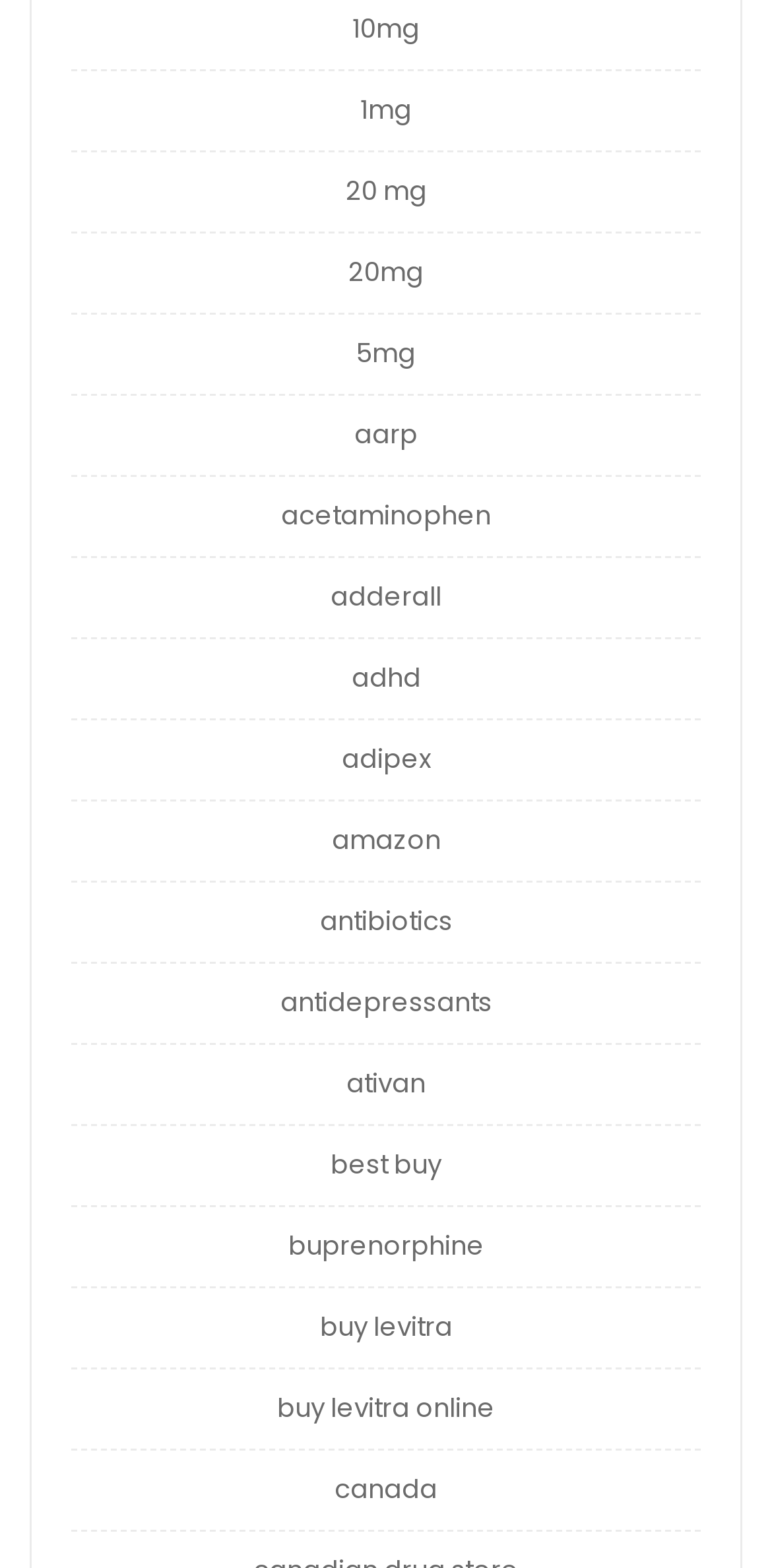Please mark the bounding box coordinates of the area that should be clicked to carry out the instruction: "click 10mg".

[0.456, 0.007, 0.544, 0.031]